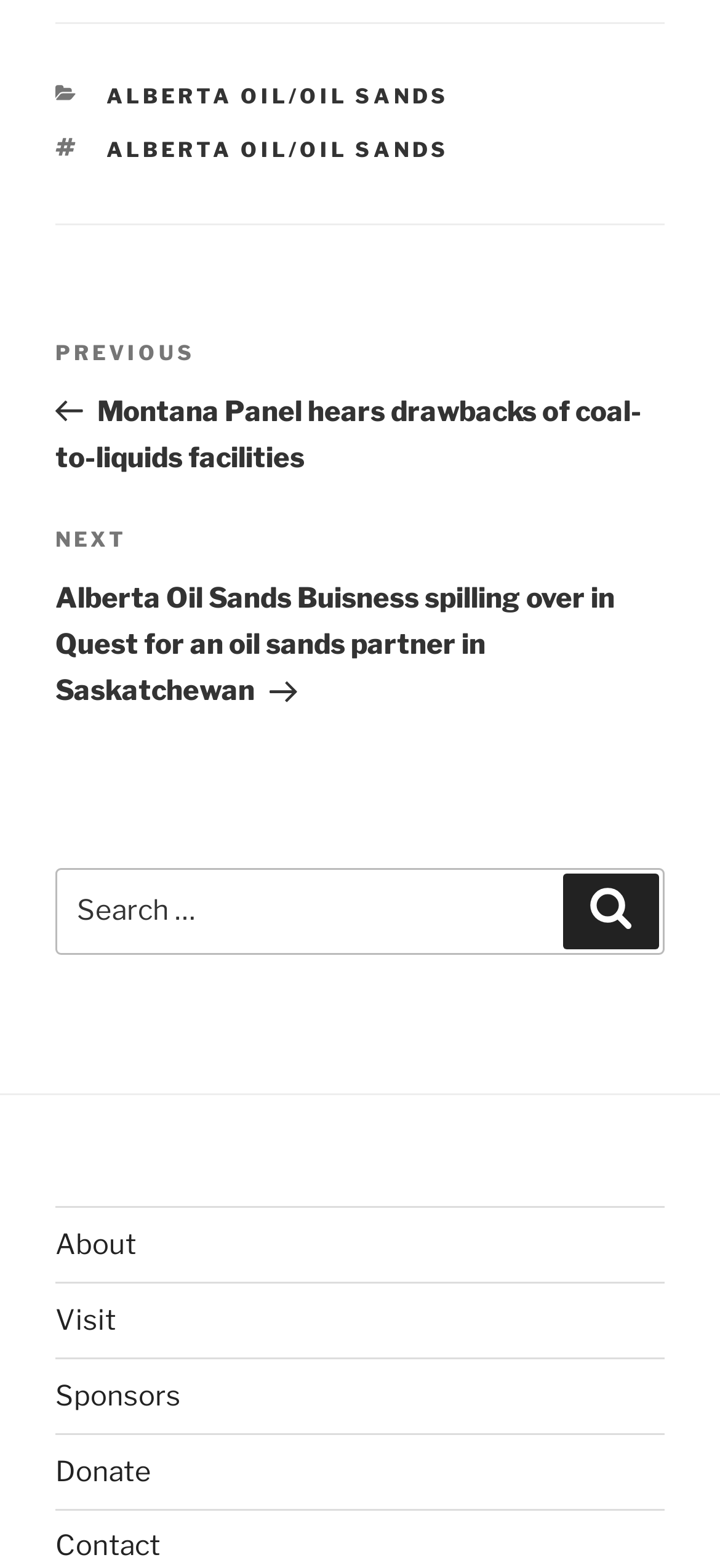Determine the bounding box coordinates for the clickable element required to fulfill the instruction: "Go to the previous post". Provide the coordinates as four float numbers between 0 and 1, i.e., [left, top, right, bottom].

[0.077, 0.214, 0.923, 0.302]